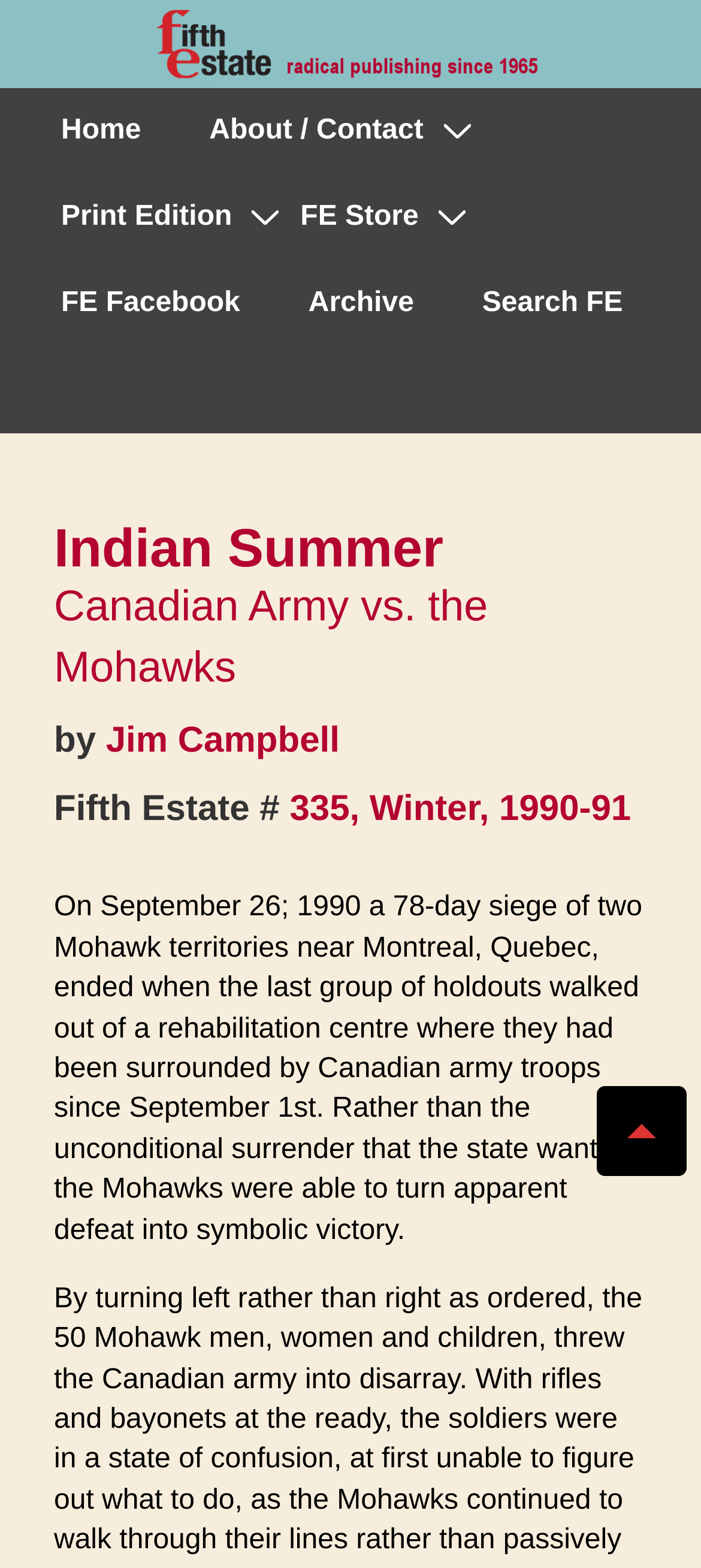Respond with a single word or phrase:
What is the name of the magazine?

Fifth Estate